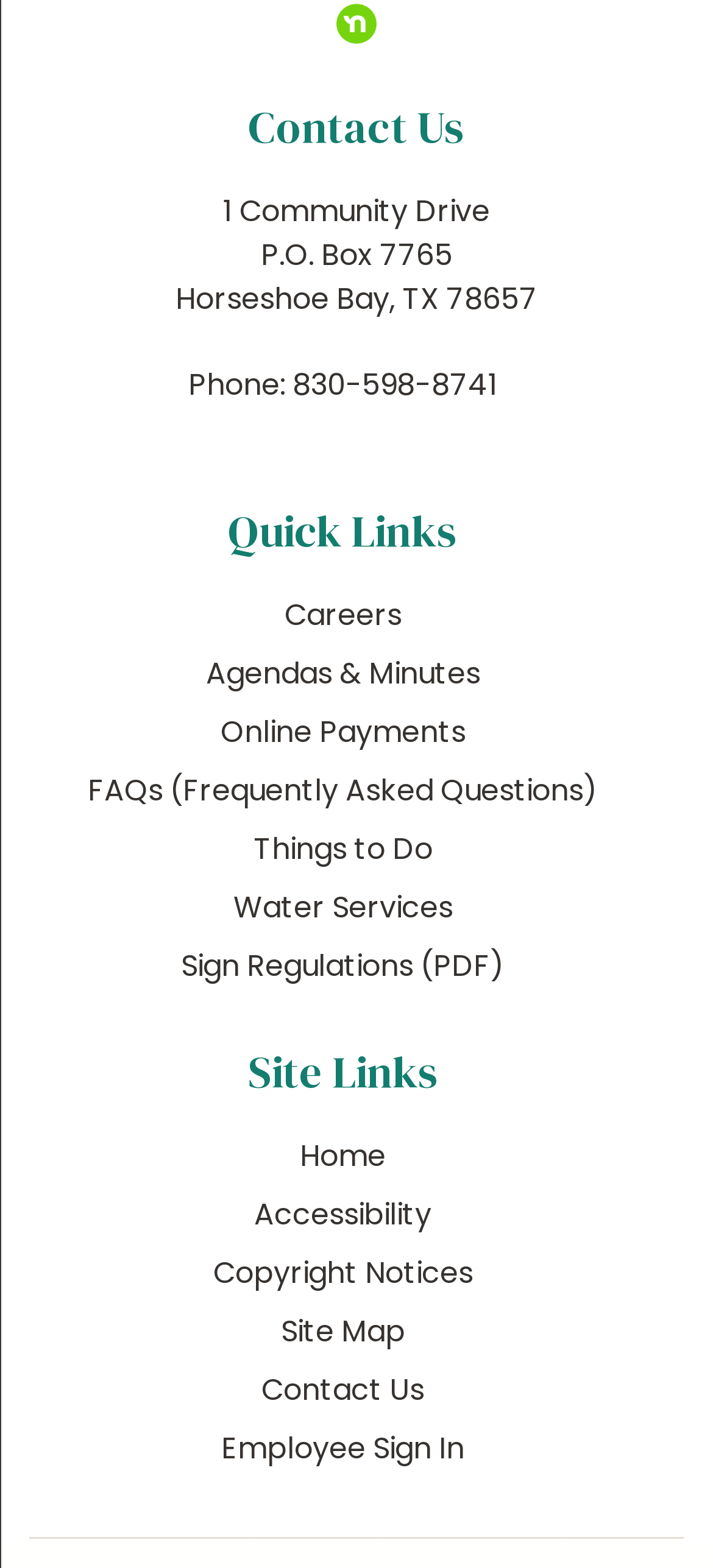Identify the bounding box coordinates of the region that needs to be clicked to carry out this instruction: "visit Quick Links". Provide these coordinates as four float numbers ranging from 0 to 1, i.e., [left, top, right, bottom].

[0.321, 0.32, 0.641, 0.358]